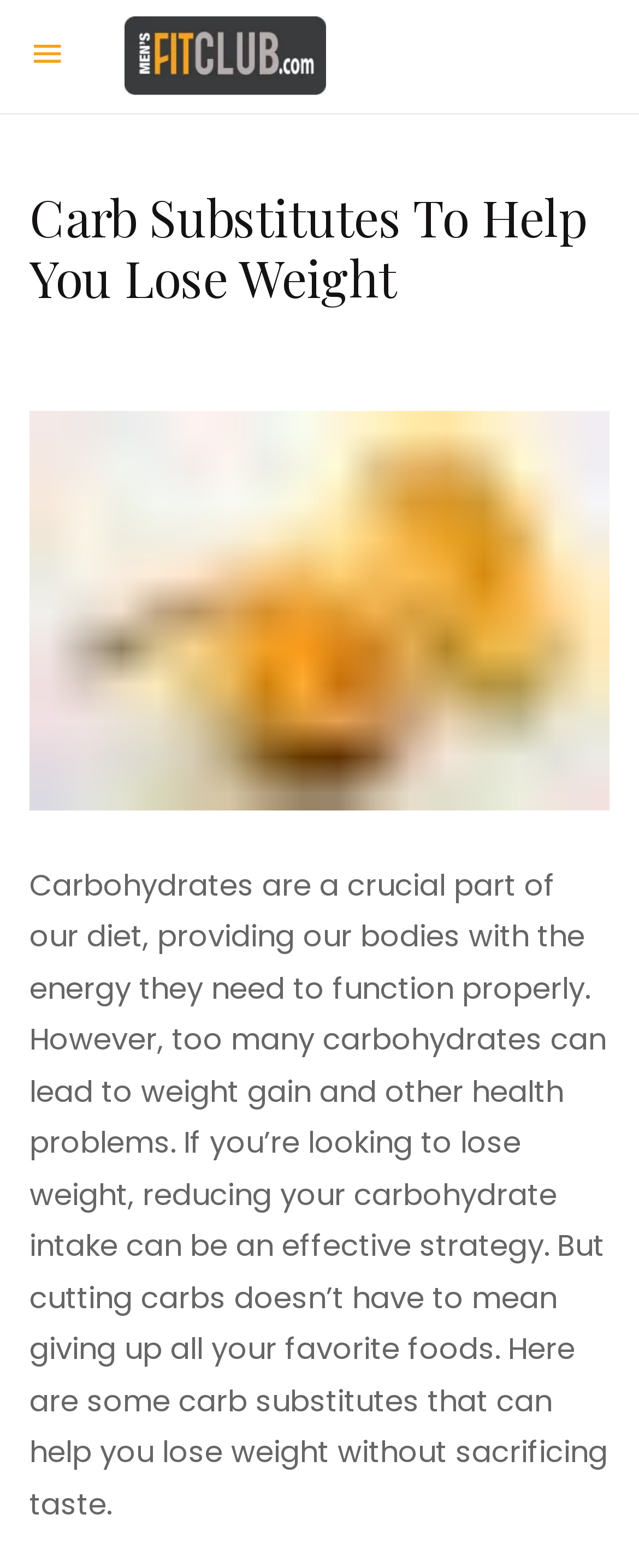Based on the image, please respond to the question with as much detail as possible:
What is shown in the figure on the webpage?

The figure on the webpage is an image with the description 'Carb substitutes', indicating that it is related to the topic of carb substitutes discussed on the webpage.